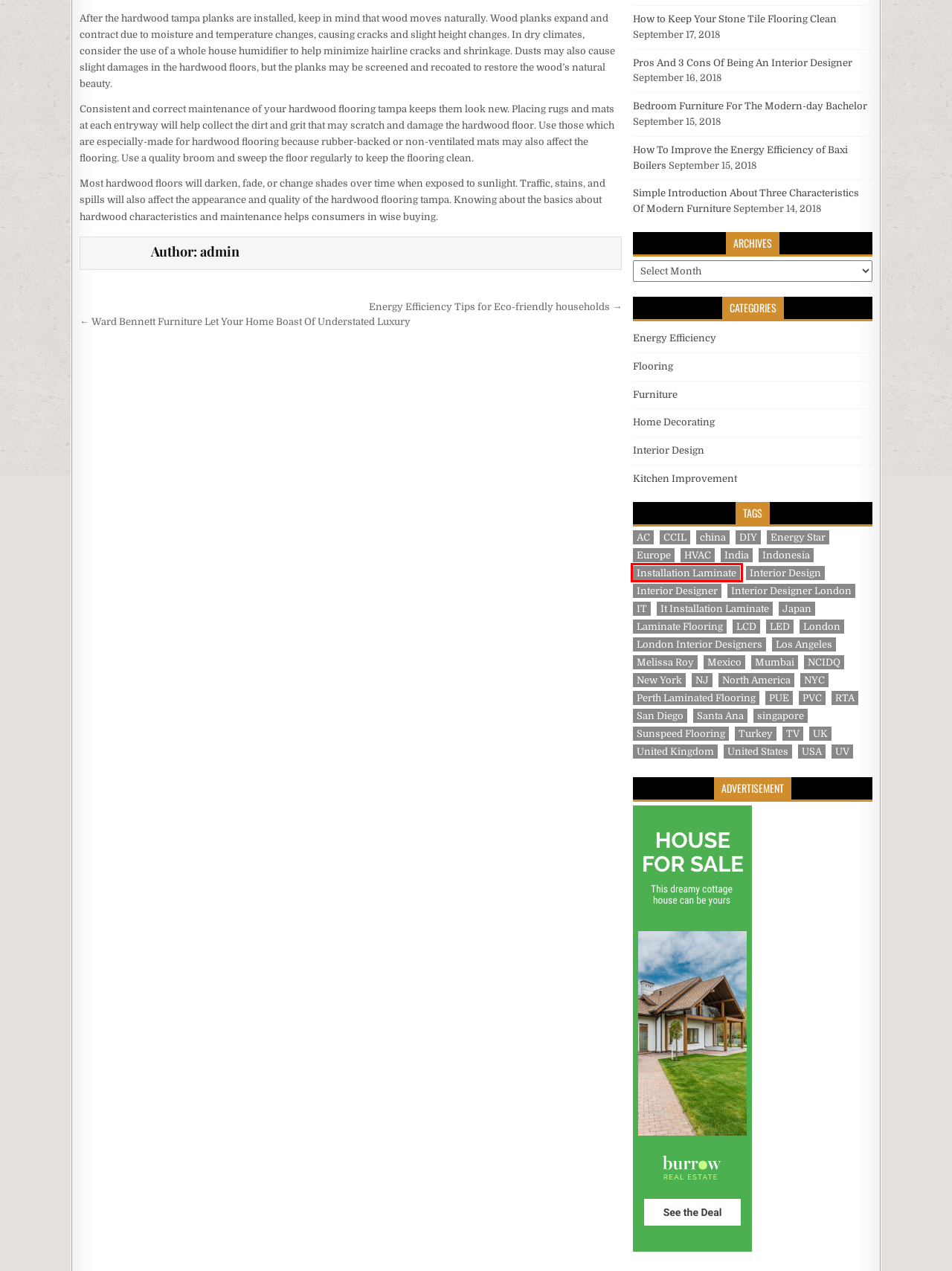Given a screenshot of a webpage featuring a red bounding box, identify the best matching webpage description for the new page after the element within the red box is clicked. Here are the options:
A. Installation Laminate – Home Decorating with Interesting Tips
B. London Interior Designers – Home Decorating with Interesting Tips
C. Sunspeed Flooring – Home Decorating with Interesting Tips
D. PUE – Home Decorating with Interesting Tips
E. Pros And 3 Cons Of Being An Interior Designer – Home Decorating with Interesting Tips
F. Mexico – Home Decorating with Interesting Tips
G. NJ – Home Decorating with Interesting Tips
H. Bedroom Furniture For The Modern-day Bachelor – Home Decorating with Interesting Tips

A